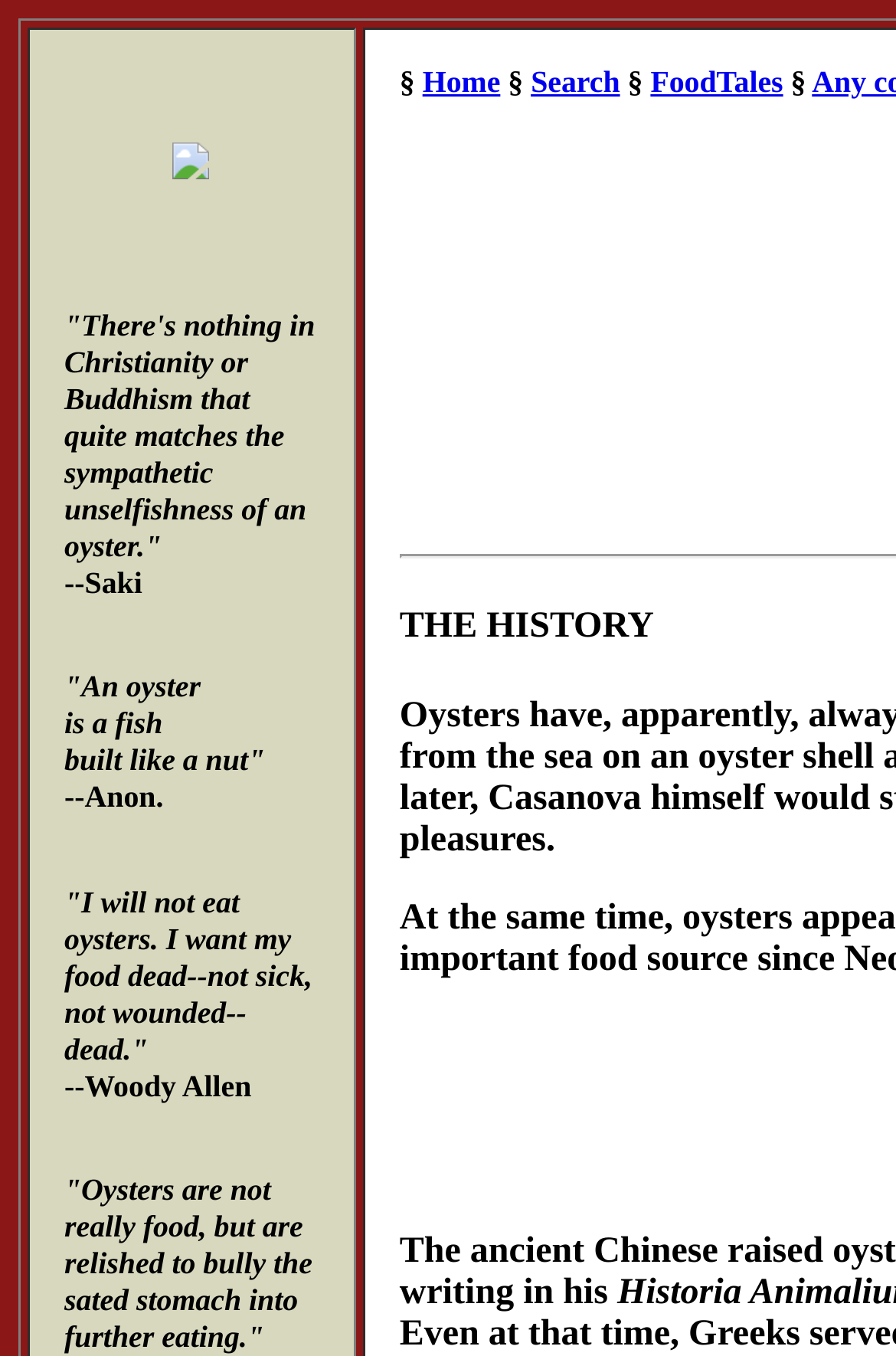Give a short answer using one word or phrase for the question:
How many quotes are on the webpage?

3